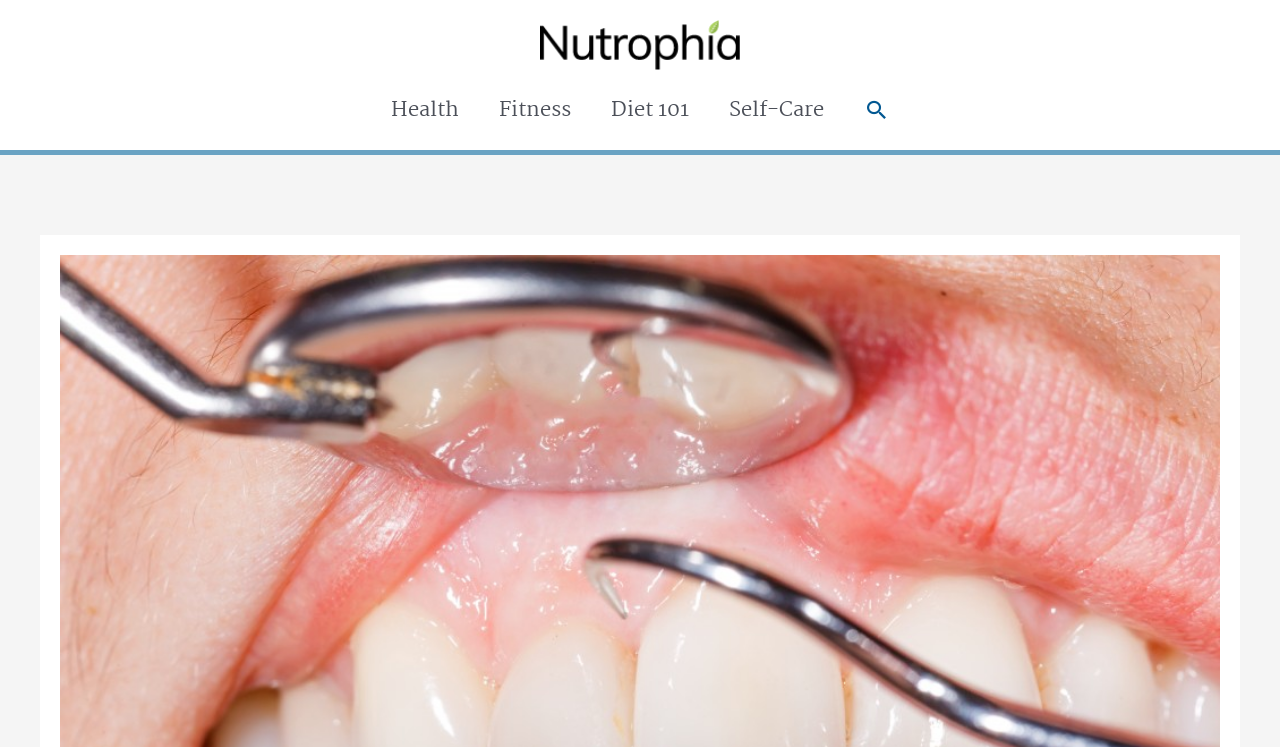Use a single word or phrase to answer the question: 
What is the logo of the website?

Nutrophia